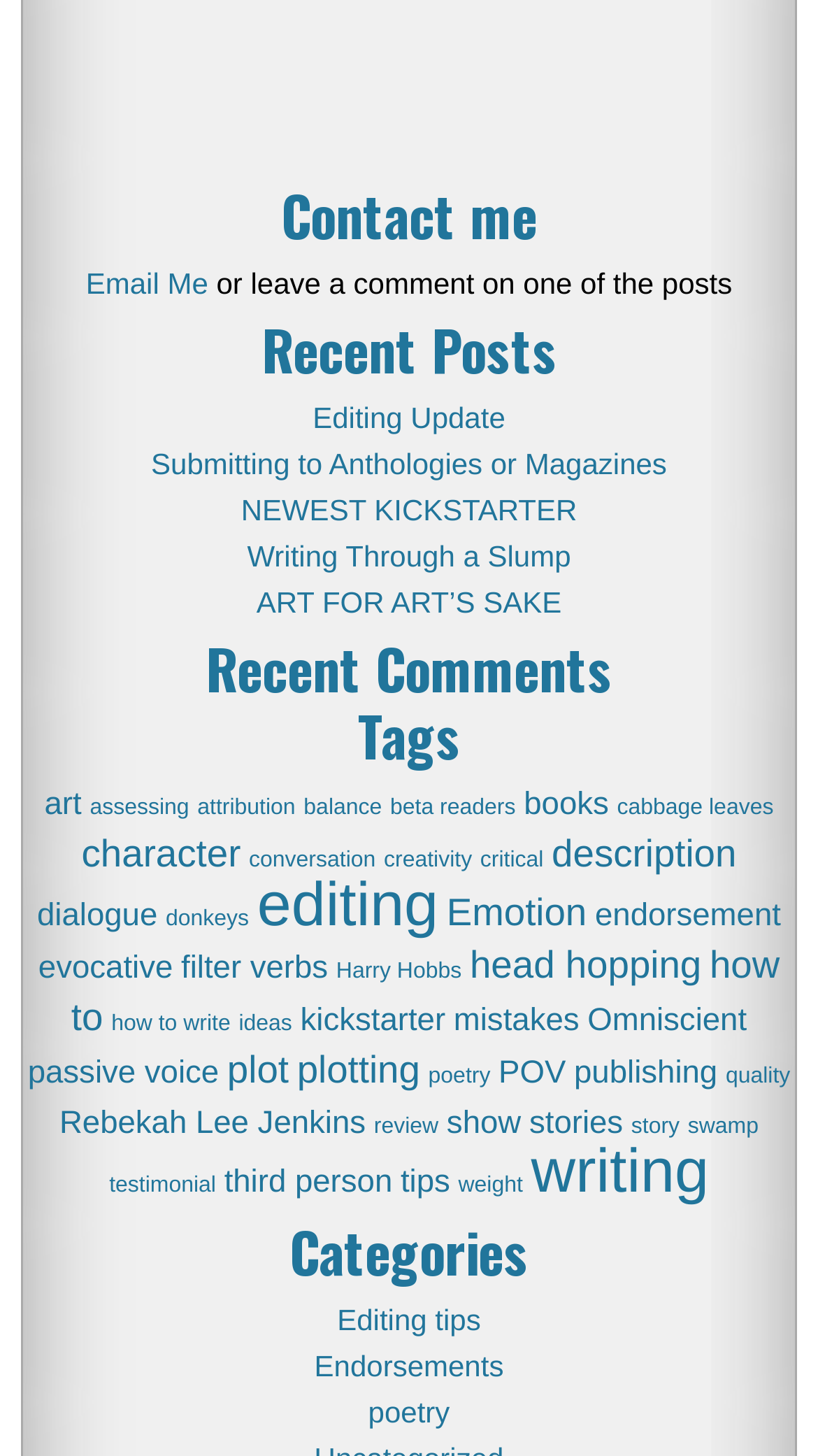What is the category of the post 'Editing Update'?
Look at the image and construct a detailed response to the question.

The post 'Editing Update' is categorized under 'Editing tips', which is a category listed under the 'Categories' heading.